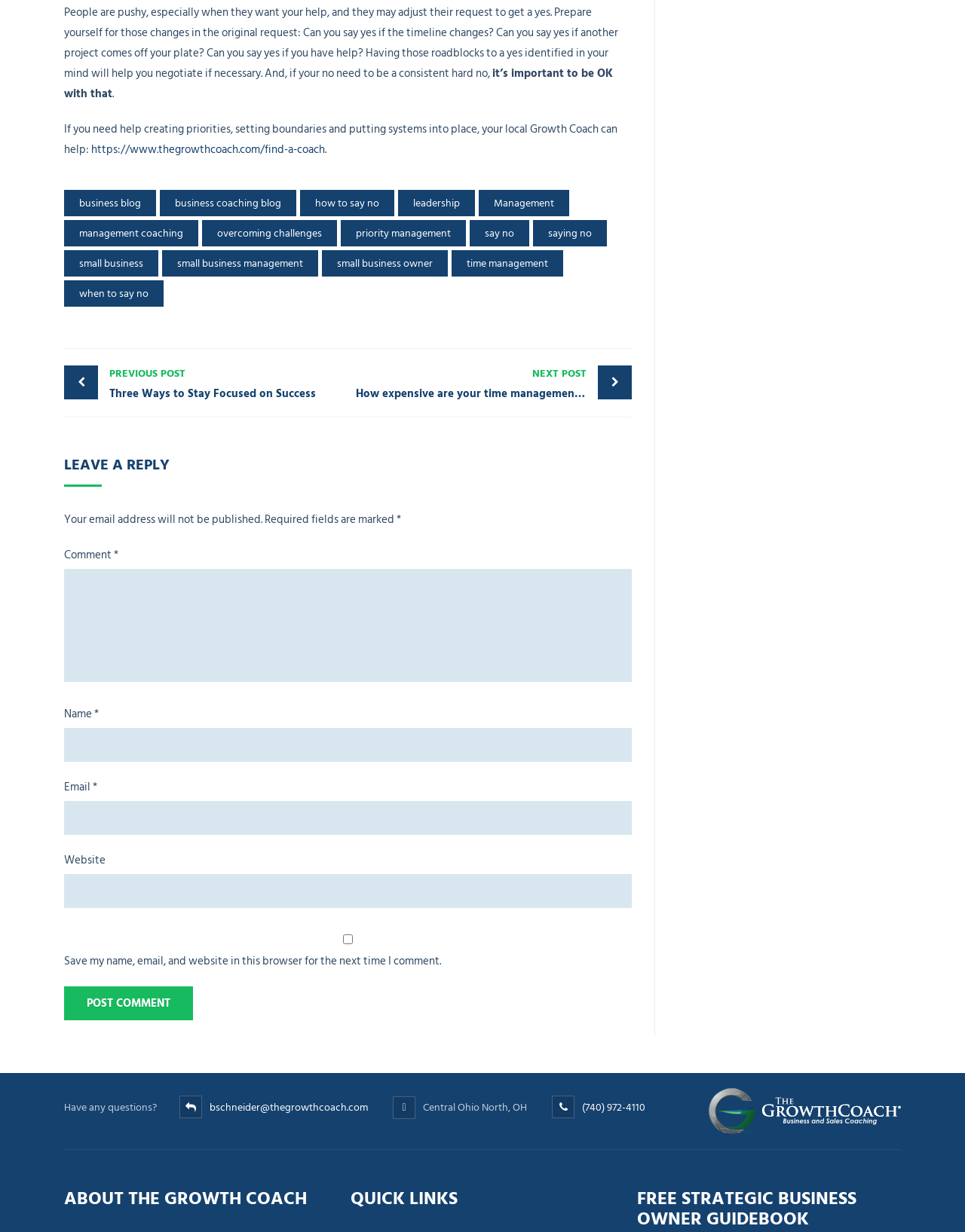Please determine the bounding box coordinates of the element to click in order to execute the following instruction: "Leave a reply". The coordinates should be four float numbers between 0 and 1, specified as [left, top, right, bottom].

[0.066, 0.369, 0.655, 0.395]